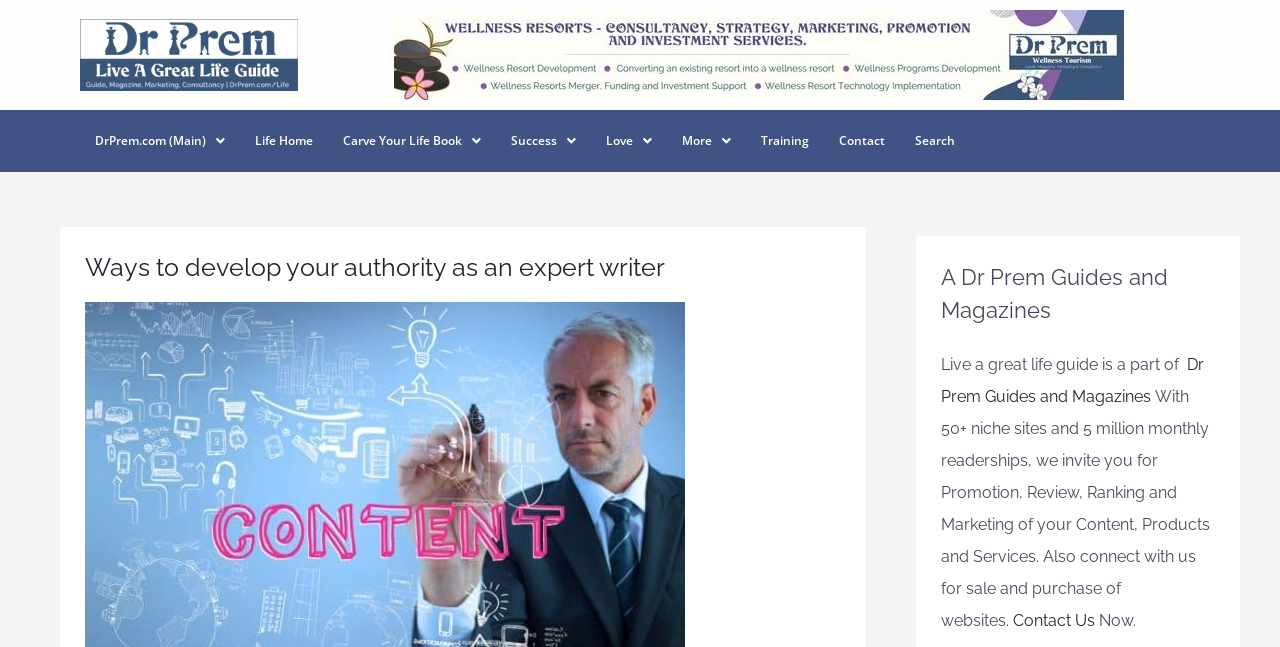Extract the bounding box for the UI element that matches this description: "Happy Fifth Birthday ABH".

None